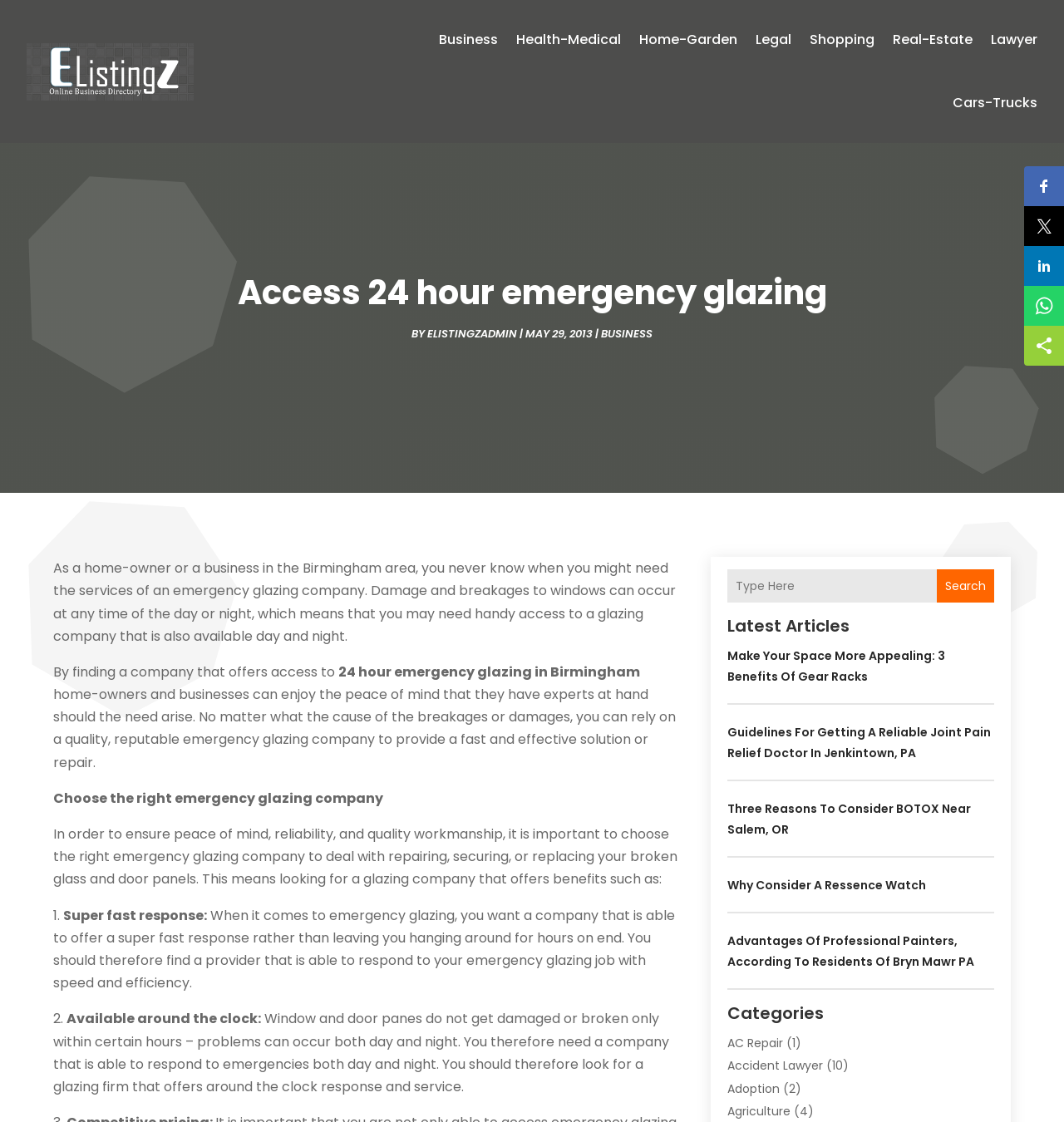Offer a meticulous description of the webpage's structure and content.

This webpage appears to be a directory or listing site, with a focus on emergency glazing services in the Birmingham area. At the top of the page, there is a logo and a navigation menu with links to various categories, including Business, Health-Medical, Home-Garden, and more.

Below the navigation menu, there is a heading that reads "Access 24 hour emergency glazing" and a brief description of the importance of having access to emergency glazing services. This is followed by a paragraph of text that explains the benefits of finding a reliable emergency glazing company.

The page then lists several benefits of choosing the right emergency glazing company, including super fast response, availability around the clock, and quality workmanship. Each benefit is numbered and accompanied by a brief description.

On the right-hand side of the page, there is a search box with a button labeled "Search". Below the search box, there is a heading that reads "Latest Articles" and a list of links to various articles on topics such as home decor, health, and technology.

Further down the page, there is a heading that reads "Categories" and a list of links to various categories, including AC Repair, Accident Lawyer, Adoption, and more. Each category is accompanied by a number in parentheses, indicating the number of listings in that category.

At the bottom of the page, there are social media sharing buttons for Facebook, Twitter, LinkedIn, WhatsApp, and ShareThis.

Throughout the page, there are several images, including a logo at the top and social media sharing buttons at the bottom. The overall layout is clean and easy to navigate, with clear headings and concise text.